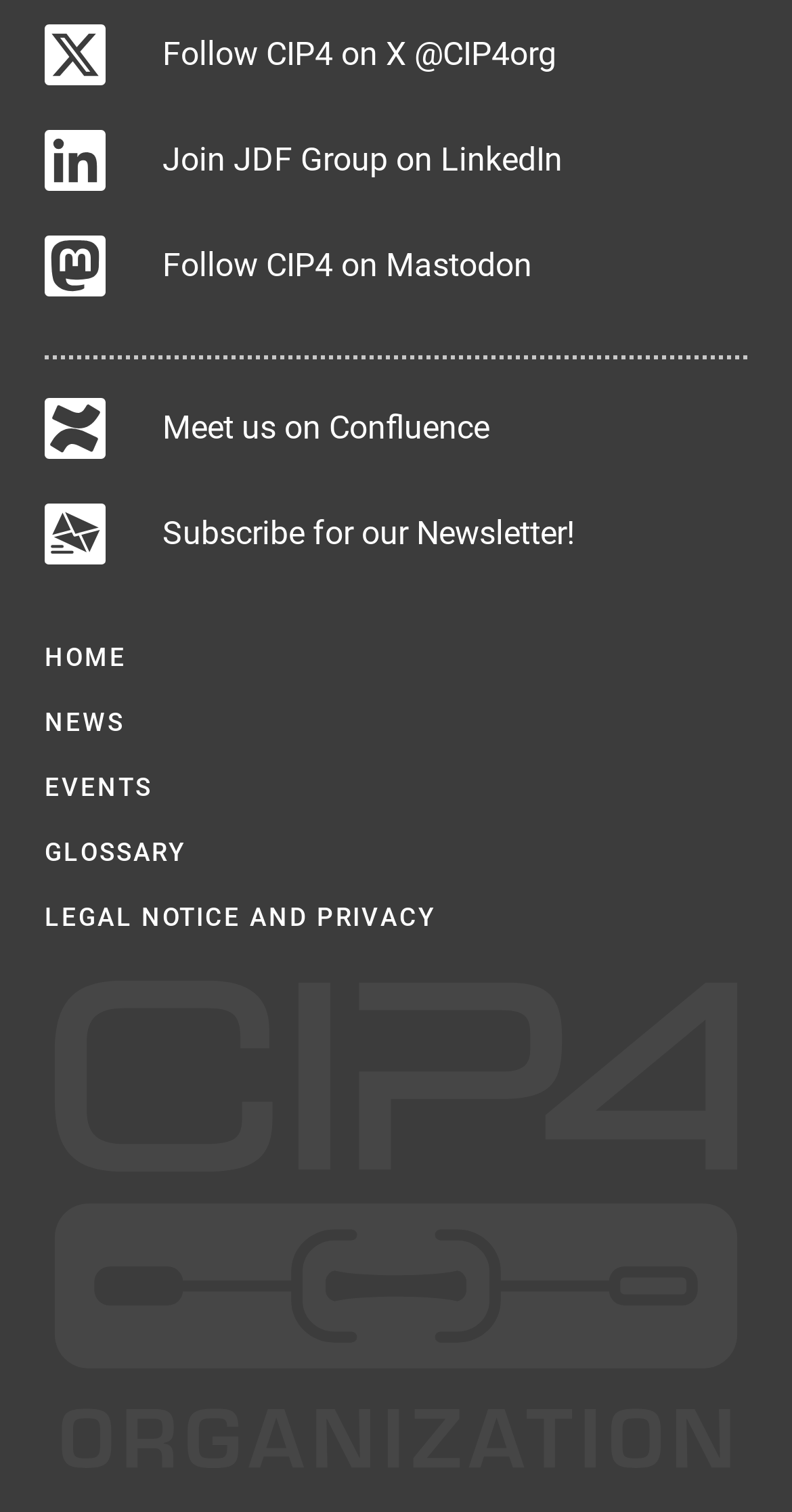What is the position of the 'NEWS' link?
Please provide a detailed and thorough answer to the question.

The 'NEWS' link is located below the 'HOME' link, which can be determined by comparing their y1 and y2 coordinates in the bounding box.